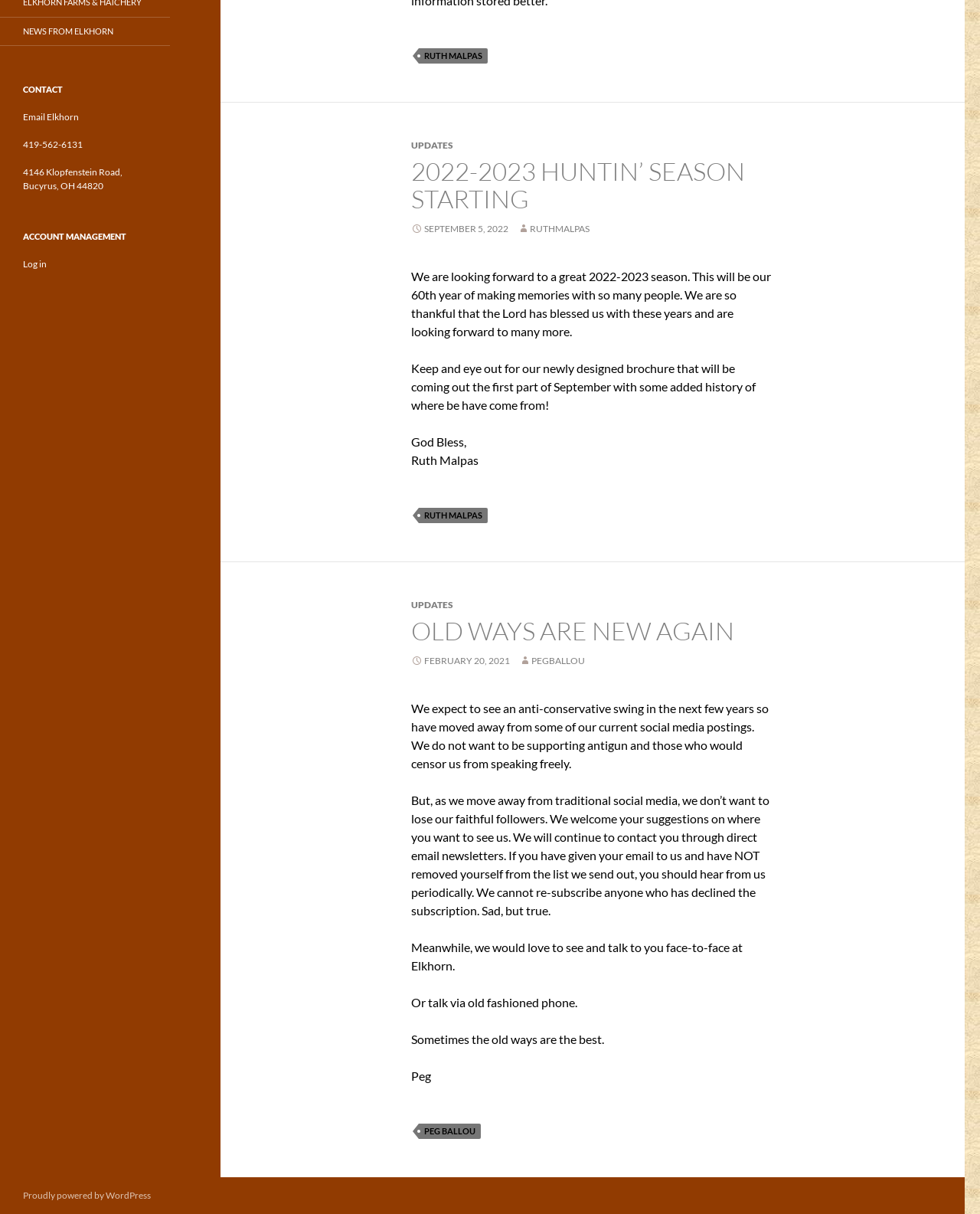Determine the bounding box coordinates for the UI element with the following description: "Updates". The coordinates should be four float numbers between 0 and 1, represented as [left, top, right, bottom].

[0.42, 0.493, 0.462, 0.503]